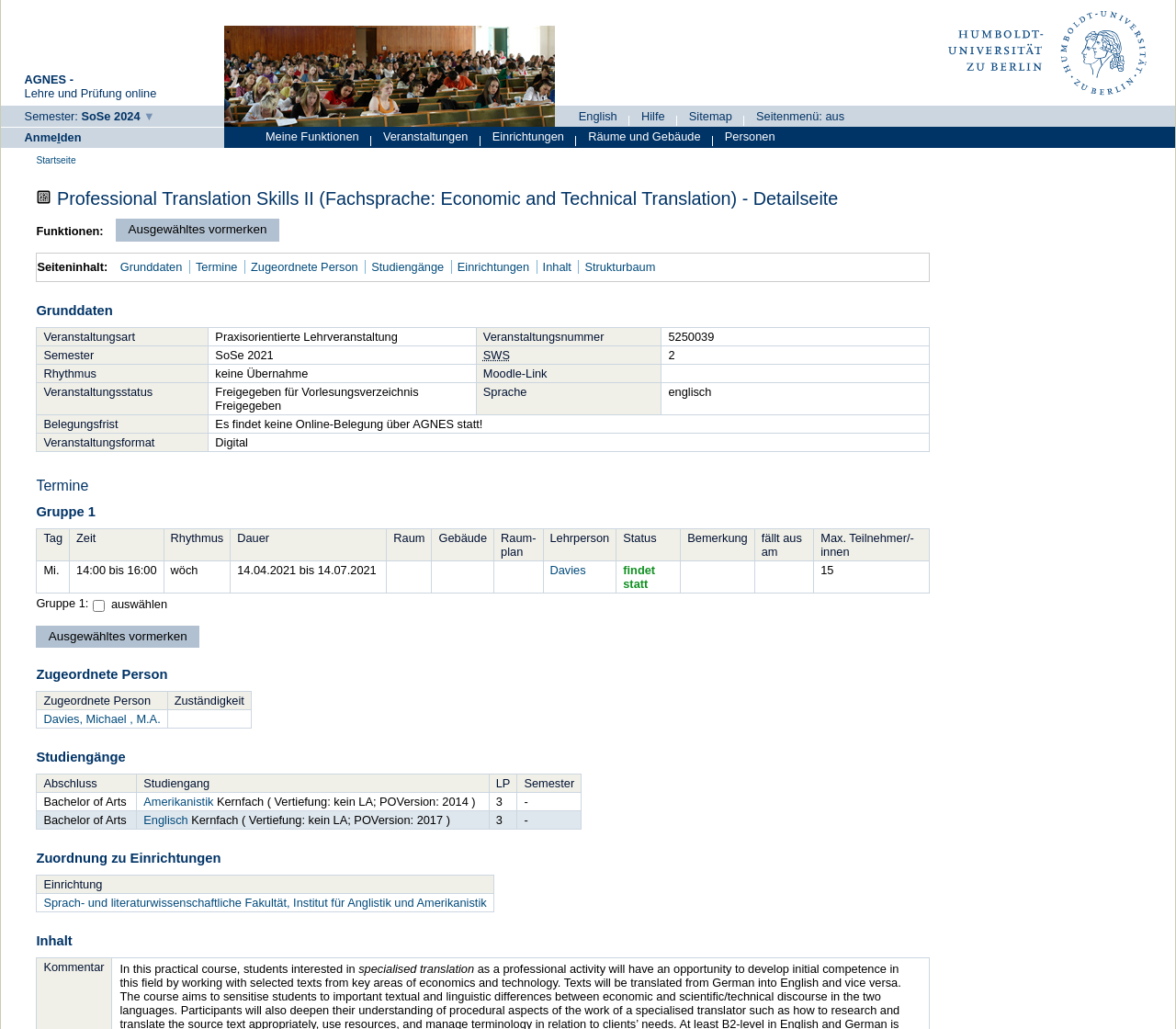Can you find the bounding box coordinates for the element that needs to be clicked to execute this instruction: "View the 'Grunddaten' table"? The coordinates should be given as four float numbers between 0 and 1, i.e., [left, top, right, bottom].

[0.031, 0.292, 0.791, 0.439]